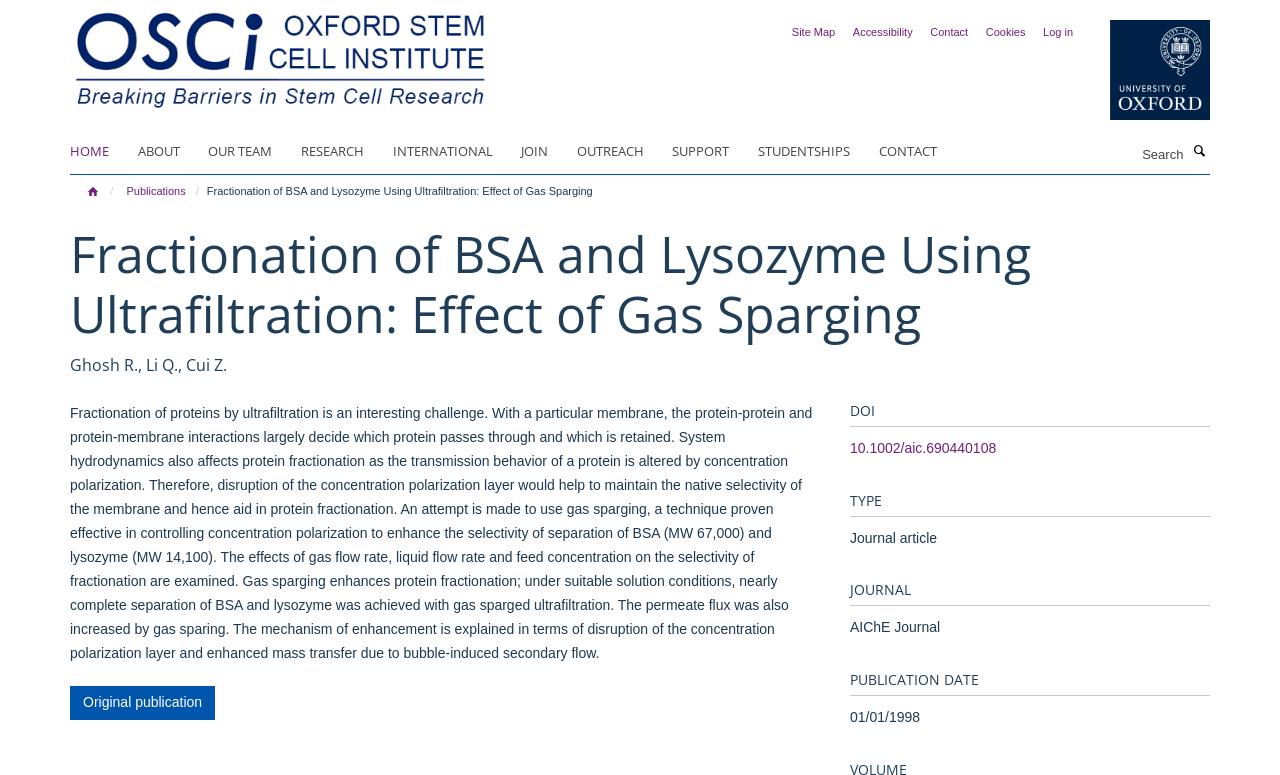What is the name of the institute?
By examining the image, provide a one-word or phrase answer.

Oxford Stem Cell Institute